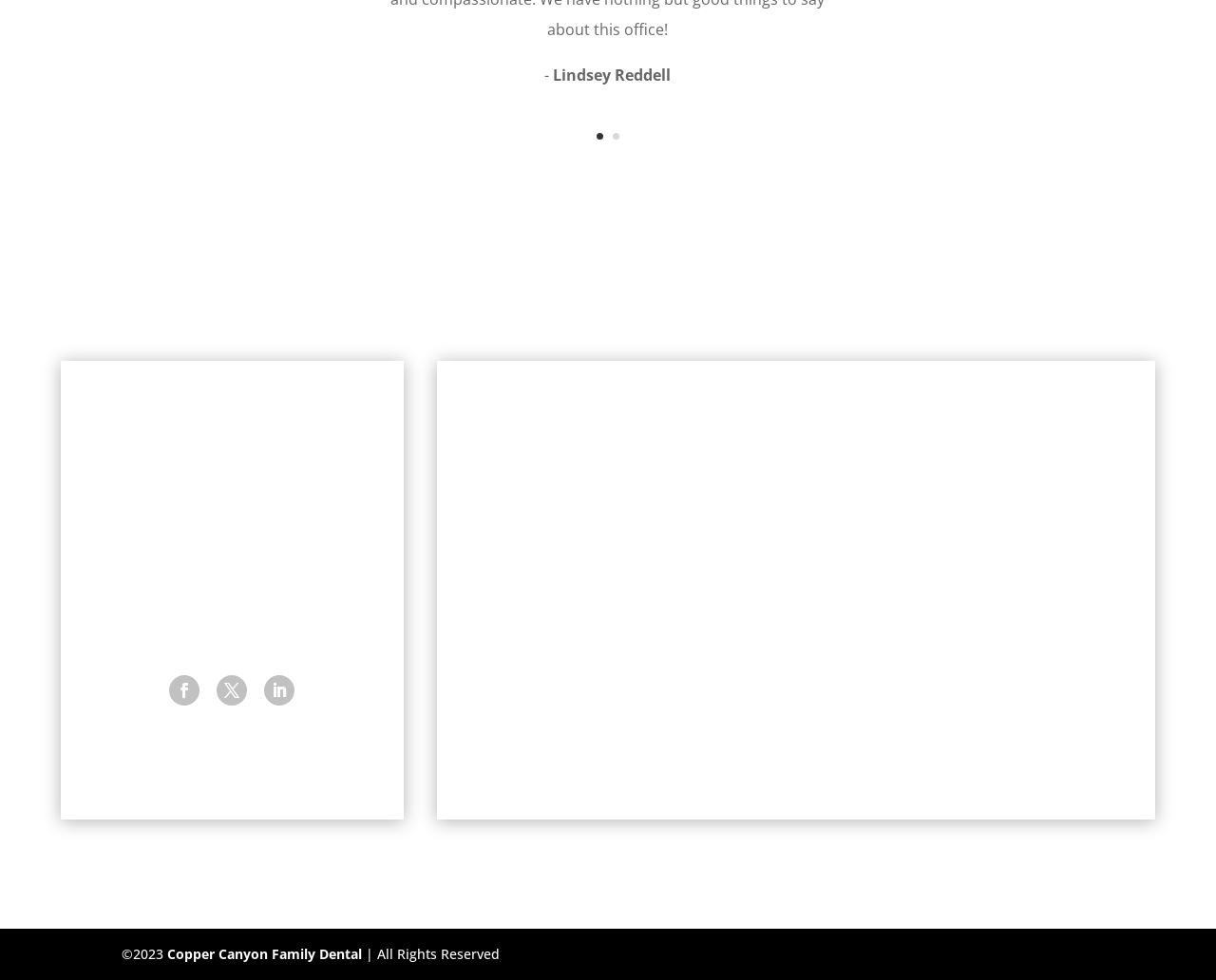What is the email address of Copper Canyon Family Dental?
Based on the screenshot, respond with a single word or phrase.

coppercanyonfamilydental@gmail.com